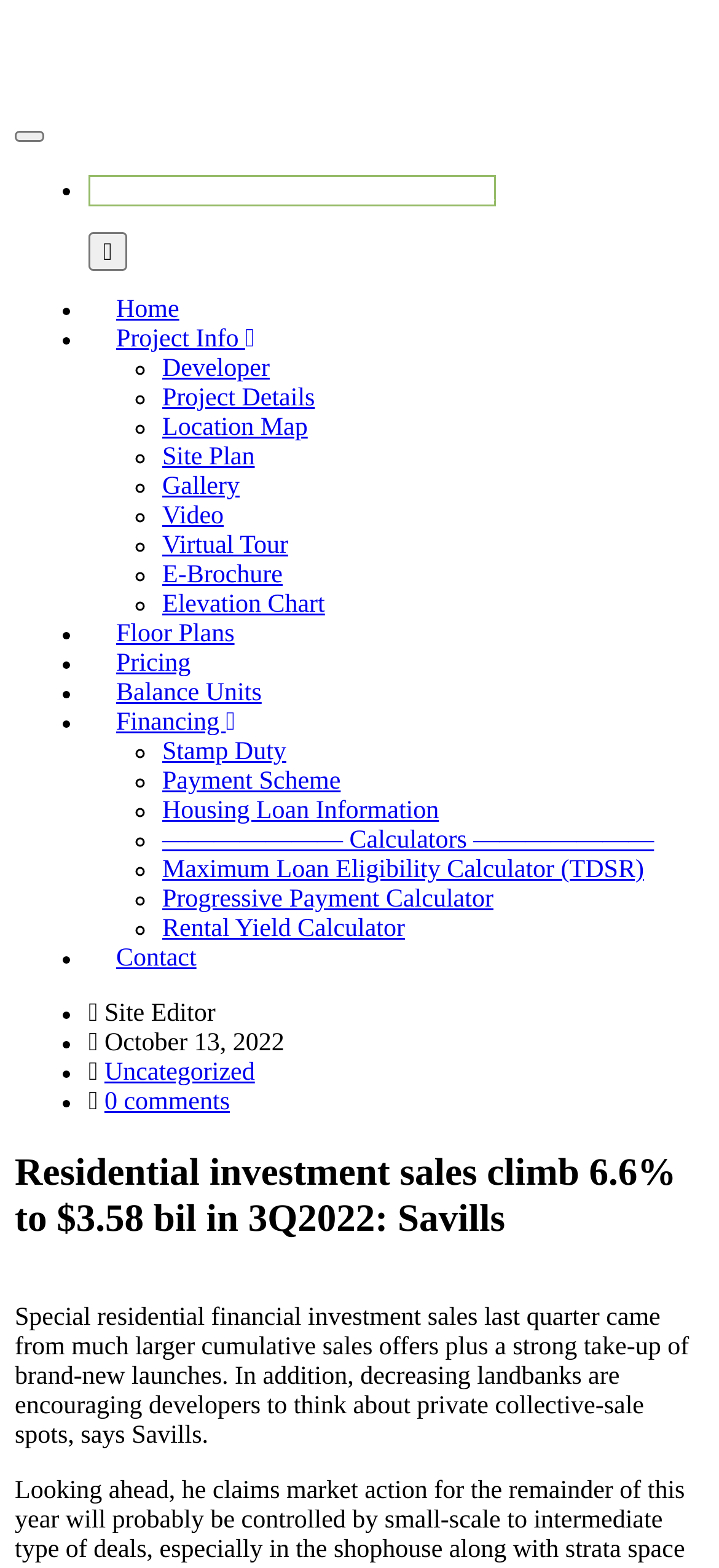Please determine the bounding box coordinates for the UI element described as: "0 comments".

[0.145, 0.694, 0.32, 0.712]